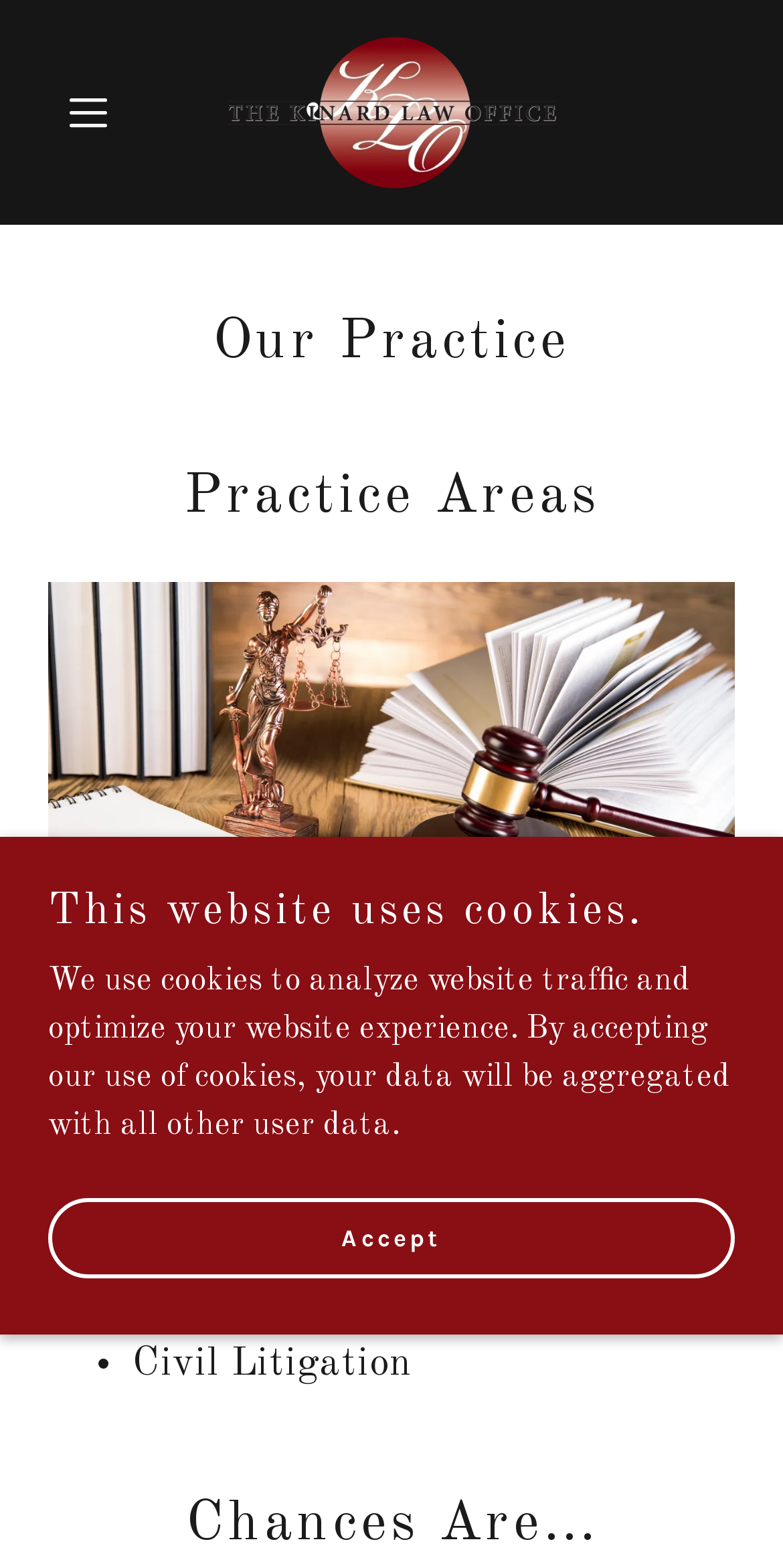For the given element description parent_node: Website name="url" placeholder="Website", determine the bounding box coordinates of the UI element. The coordinates should follow the format (top-left x, top-left y, bottom-right x, bottom-right y) and be within the range of 0 to 1.

None